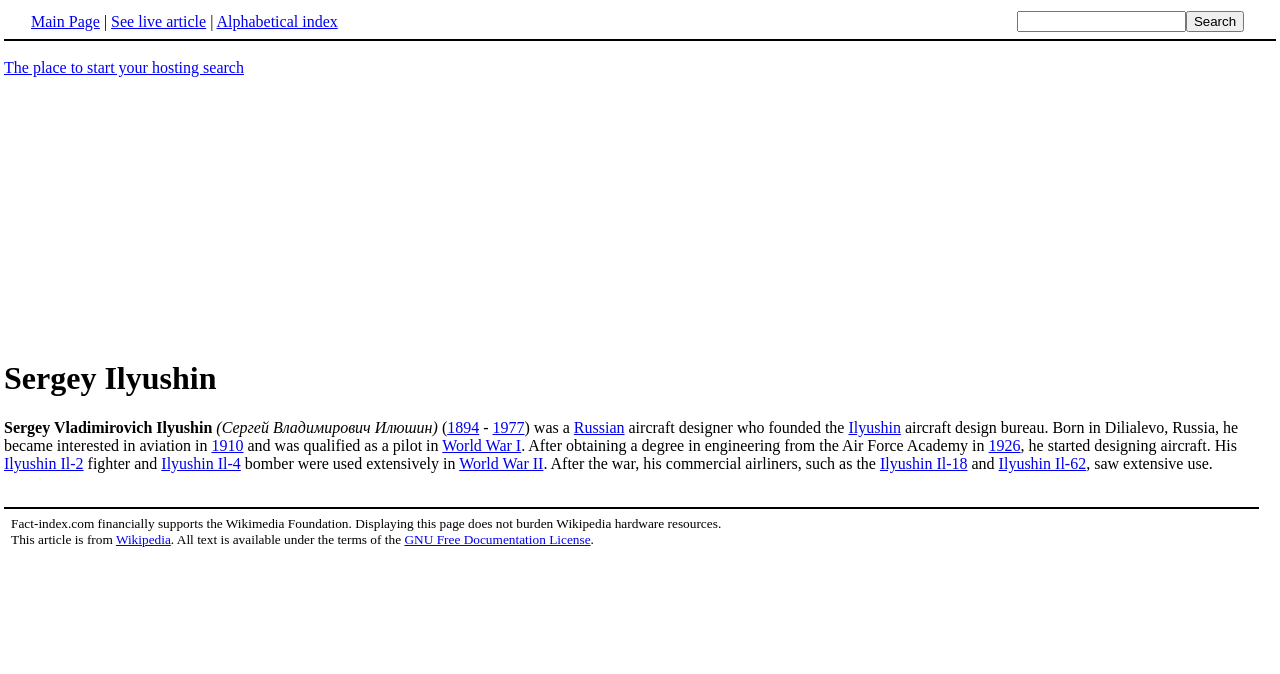What is the purpose of the search box at the top of the webpage?
From the details in the image, answer the question comprehensively.

The search box at the top of the webpage is accompanied by a 'Search' button, indicating that it is used to search the webpage for specific content.